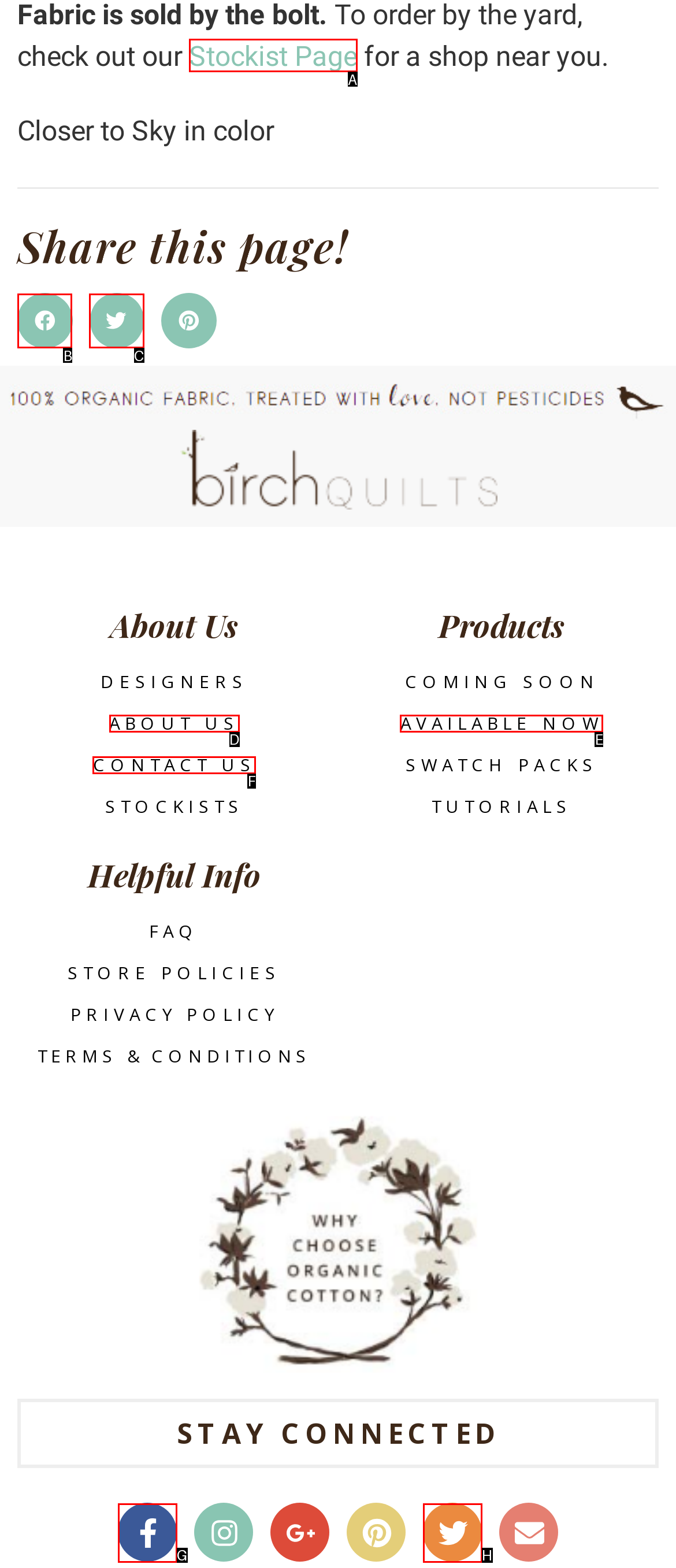Identify the correct option to click in order to complete this task: View available products
Answer with the letter of the chosen option directly.

E